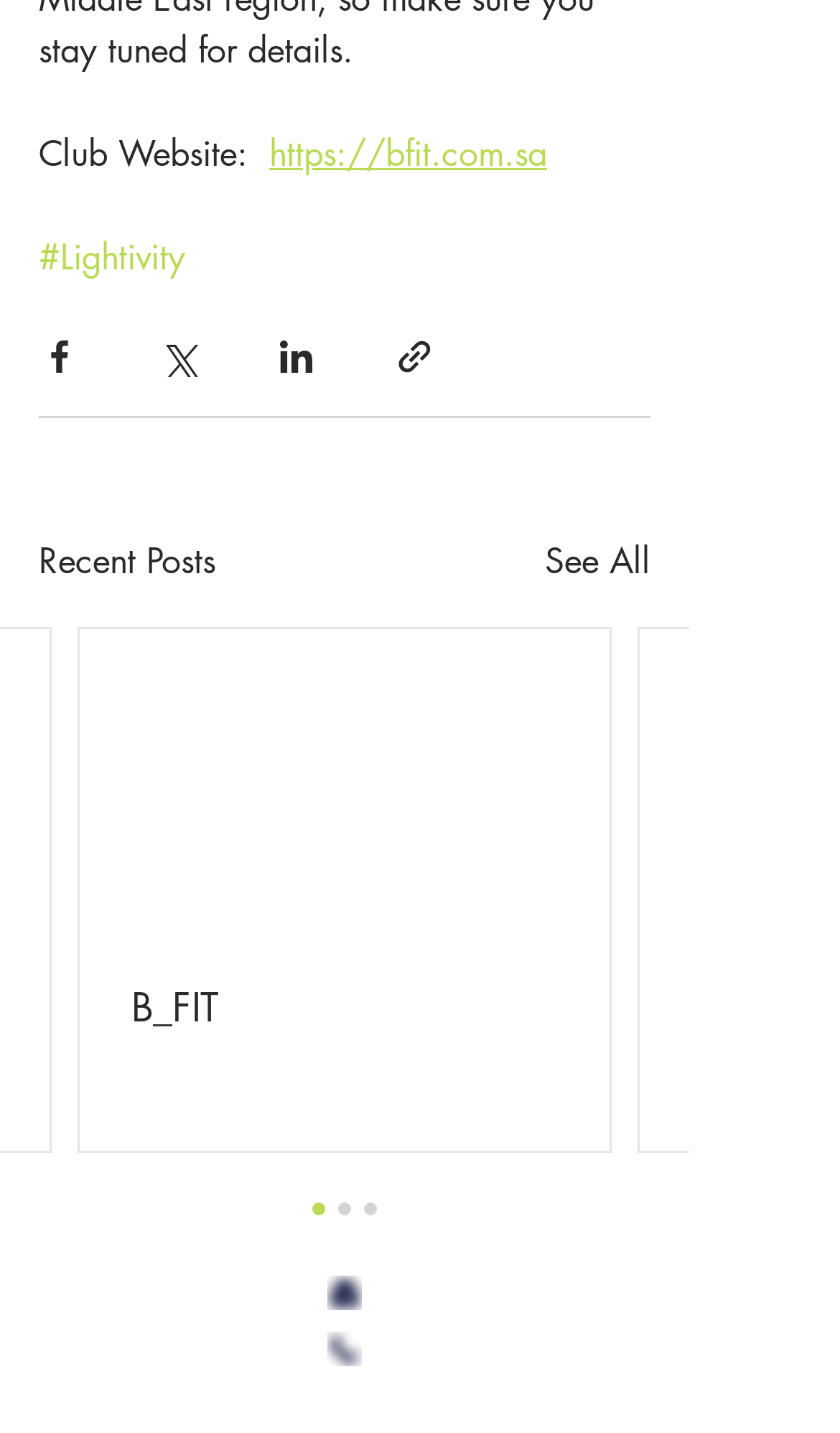Given the element description: "aria-label="Share via Facebook"", predict the bounding box coordinates of the UI element it refers to, using four float numbers between 0 and 1, i.e., [left, top, right, bottom].

[0.046, 0.235, 0.095, 0.264]